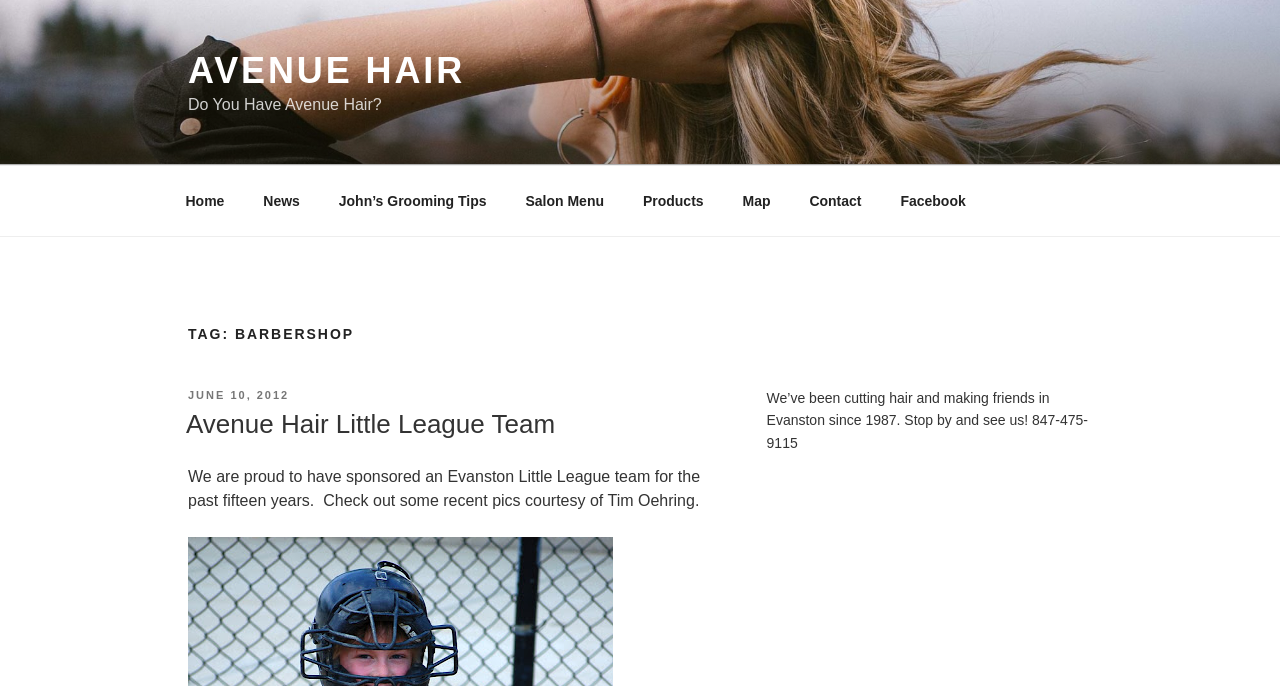Provide a thorough description of the webpage's content and layout.

The webpage is about Avenue Hair's Barbershop Archives. At the top left, there is a link to the website's homepage, "AVENUE HAIR", and a static text "Do You Have Avenue Hair?" is positioned below it. 

To the right of these elements, a top menu navigation bar is located, containing 8 links: "Home", "News", "John’s Grooming Tips", "Salon Menu", "Products", "Map", "Contact", and "Facebook". These links are arranged horizontally, with "Home" on the left and "Facebook" on the right.

Below the top menu, a heading "TAG: BARBERSHOP" is centered, with a subheading "POSTED ON" and a link "JUNE 10, 2012" positioned below it. 

Underneath, there is a heading "Avenue Hair Little League Team" with a link to the same title, and a static text describing the team and its sponsorship. 

On the right side of the page, a blog sidebar is located, containing a static text that provides a brief introduction to Avenue Hair, including its history and contact information.